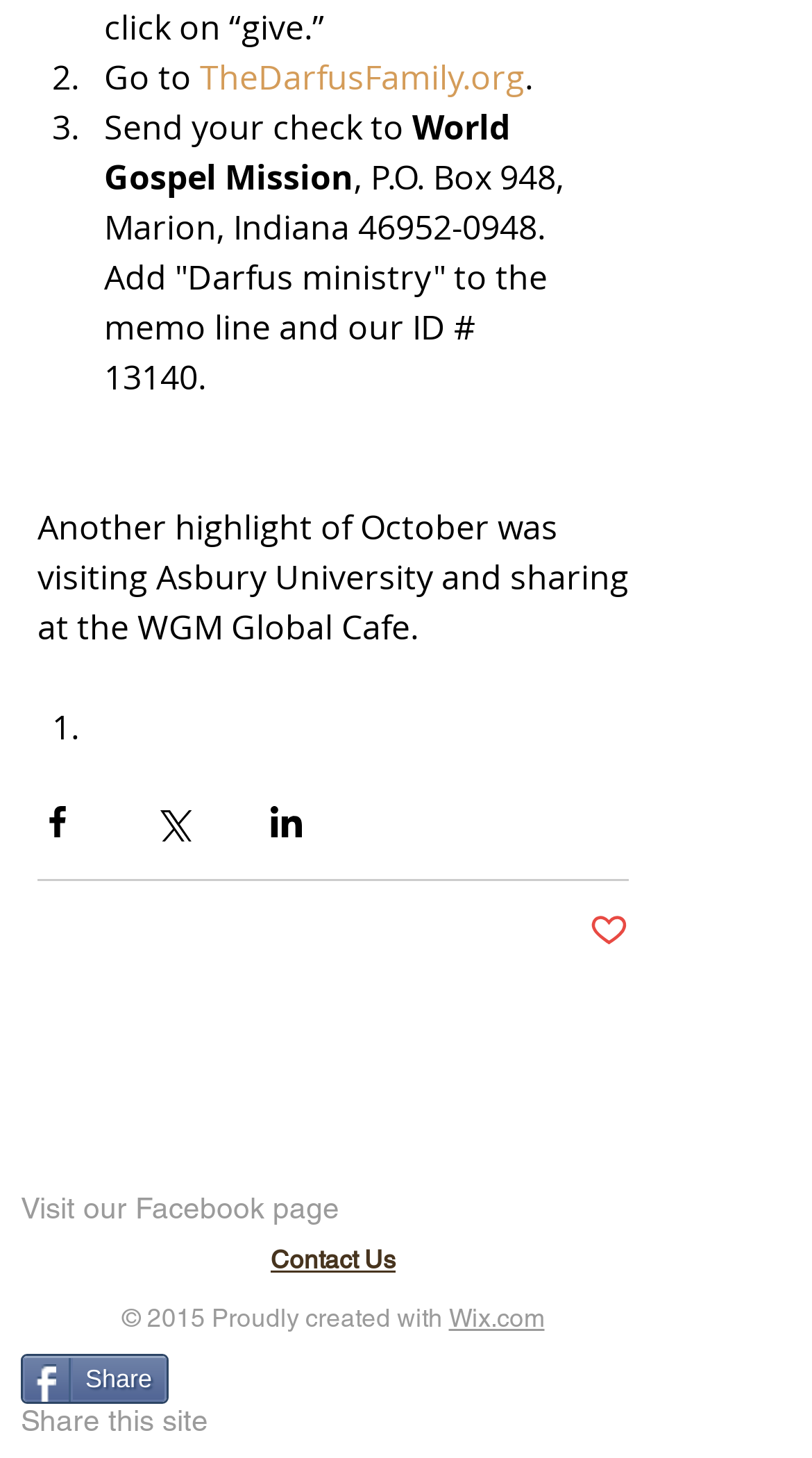Find the bounding box of the UI element described as follows: "Contact Us".

[0.333, 0.855, 0.487, 0.875]